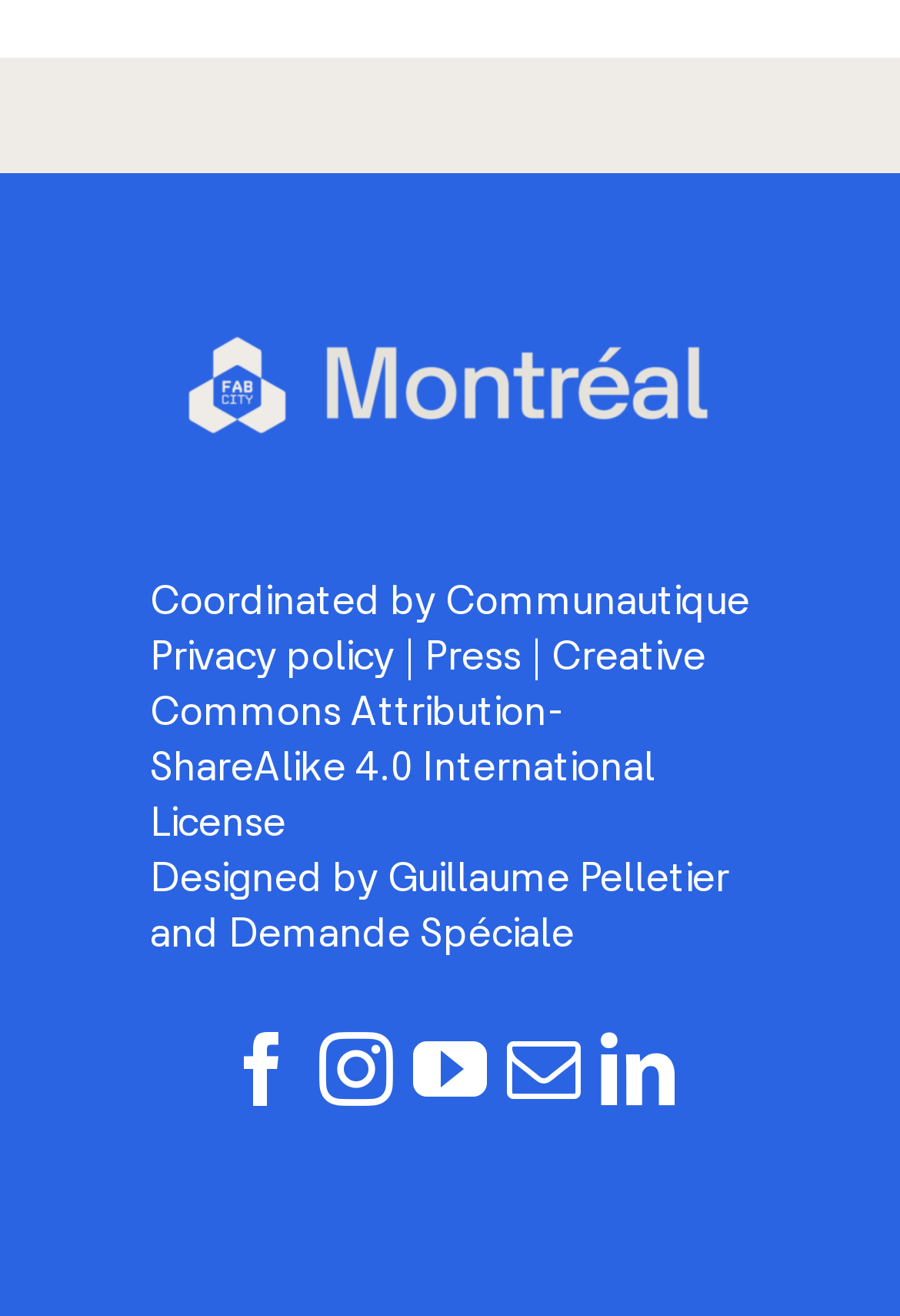Please identify the bounding box coordinates of the element that needs to be clicked to execute the following command: "View Communautique". Provide the bounding box using four float numbers between 0 and 1, formatted as [left, top, right, bottom].

[0.495, 0.441, 0.833, 0.474]